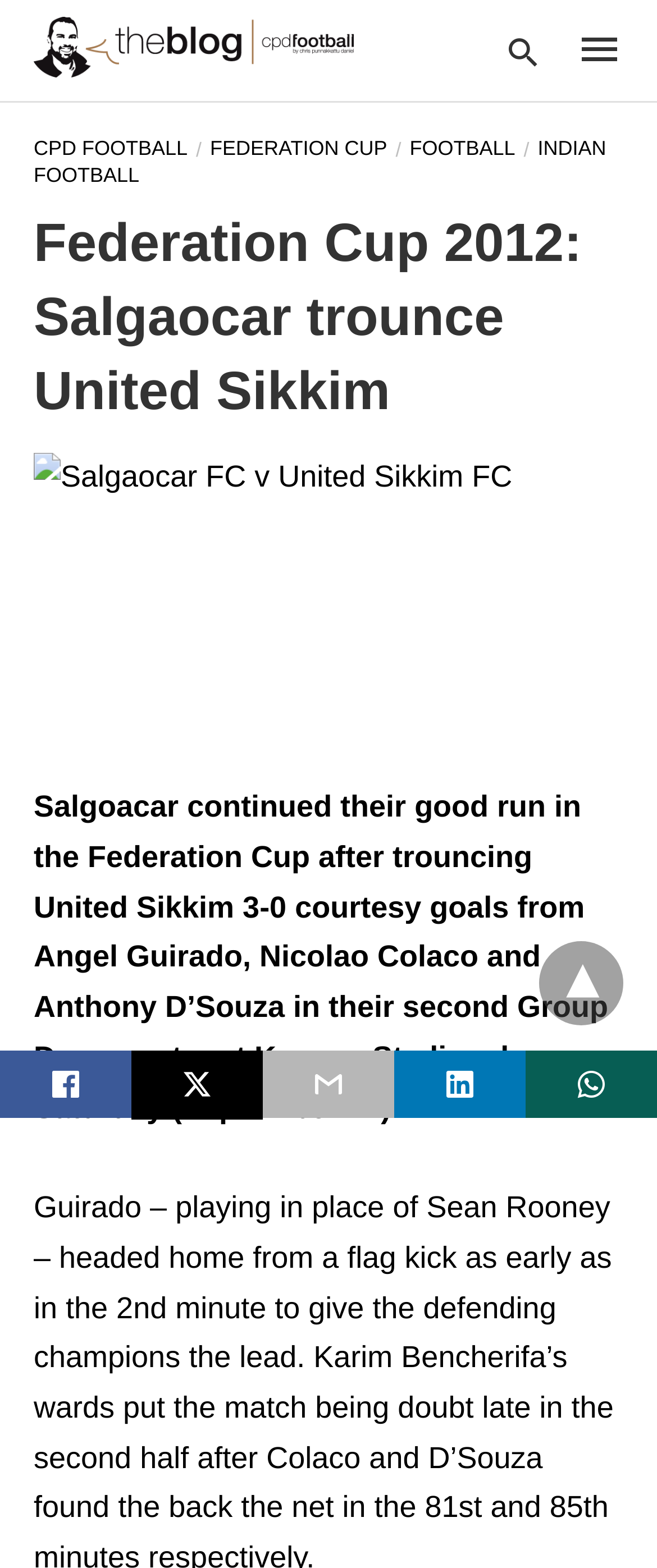Please find the bounding box coordinates of the element that needs to be clicked to perform the following instruction: "Visit LinkedIn page". The bounding box coordinates should be four float numbers between 0 and 1, represented as [left, top, right, bottom].

None